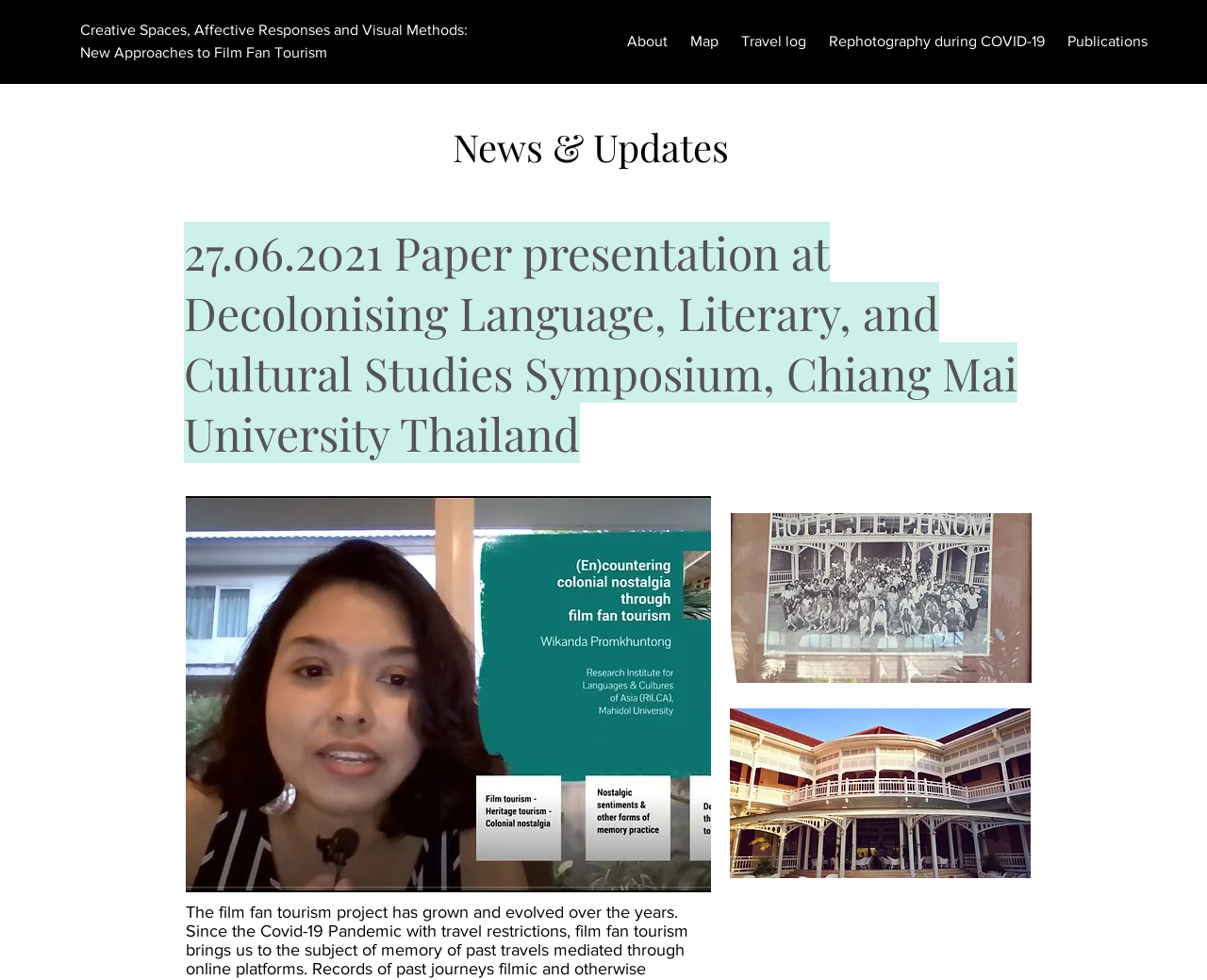Locate and provide the bounding box coordinates for the HTML element that matches this description: "Travel log".

[0.612, 0.019, 0.67, 0.065]